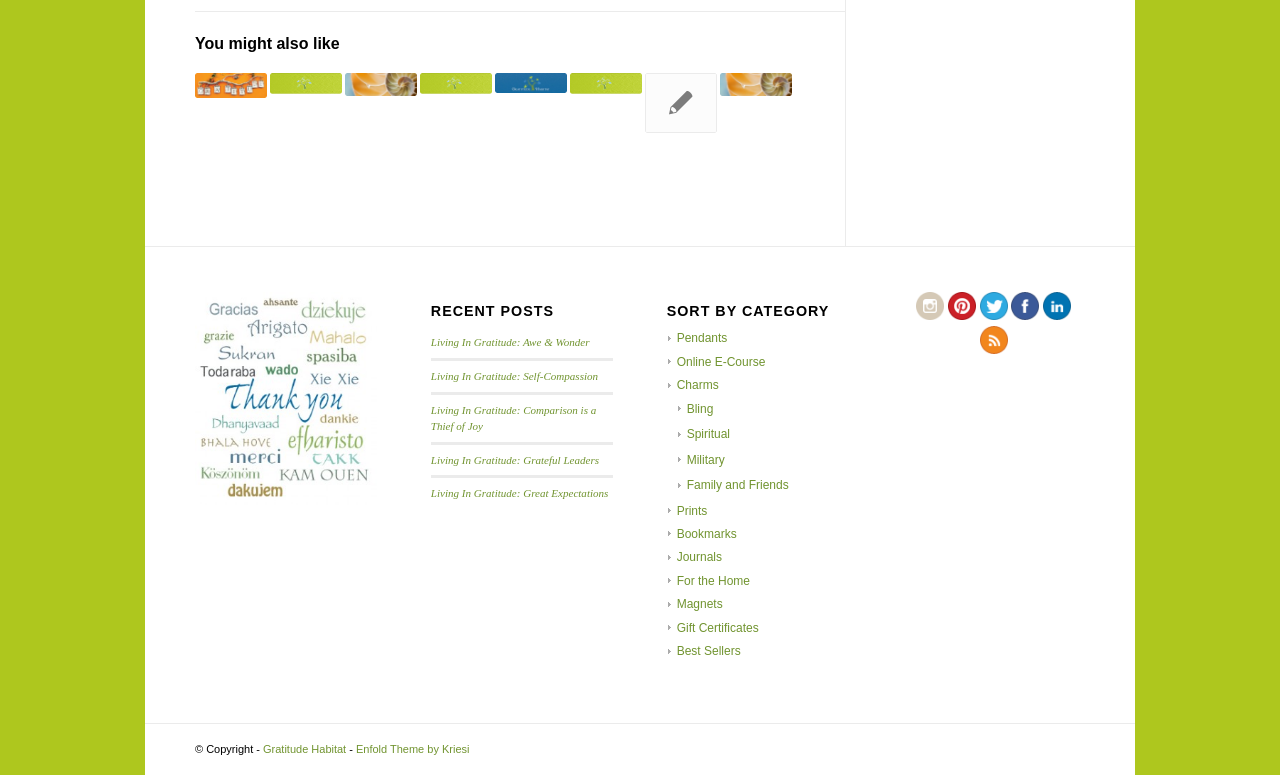Please answer the following question using a single word or phrase: 
What is the category that 'Pendants' belongs to?

SORT BY CATEGORY